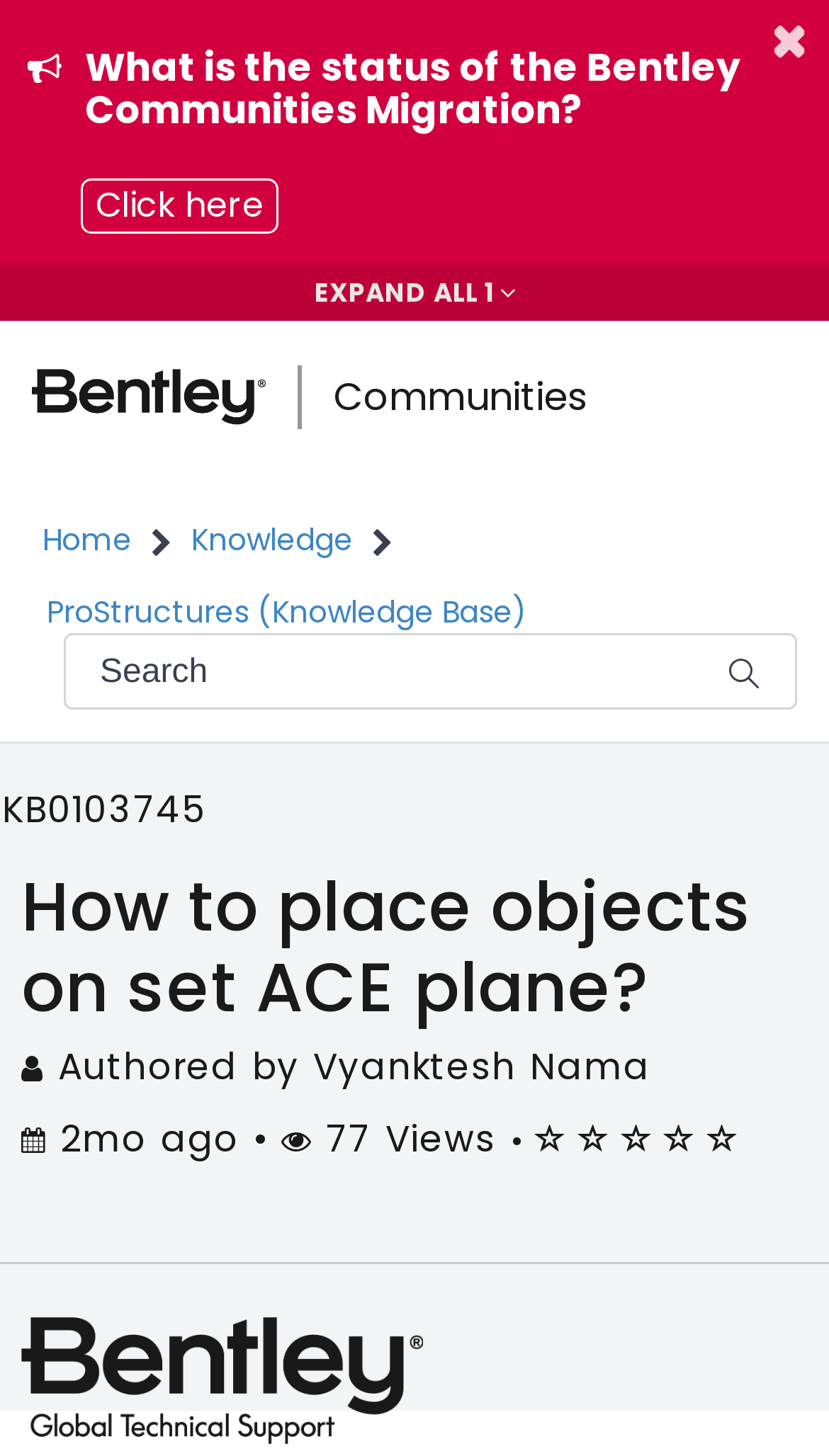Find the bounding box coordinates for the HTML element described in this sentence: "Ok". Provide the coordinates as four float numbers between 0 and 1, in the format [left, top, right, bottom].

None